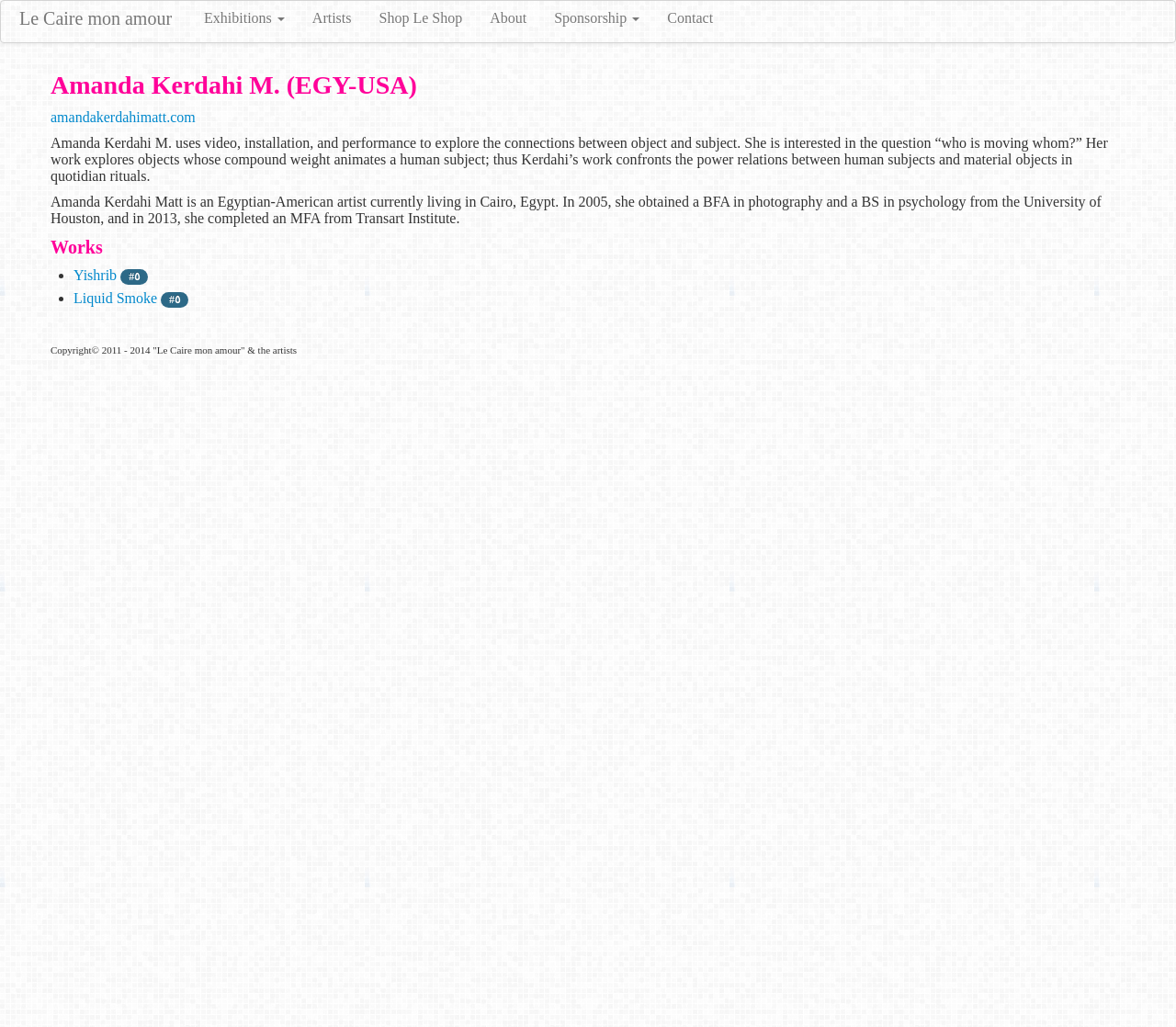Provide a brief response in the form of a single word or phrase:
Where did Amanda Kerdahi M. obtain her BFA and BS degrees?

University of Houston